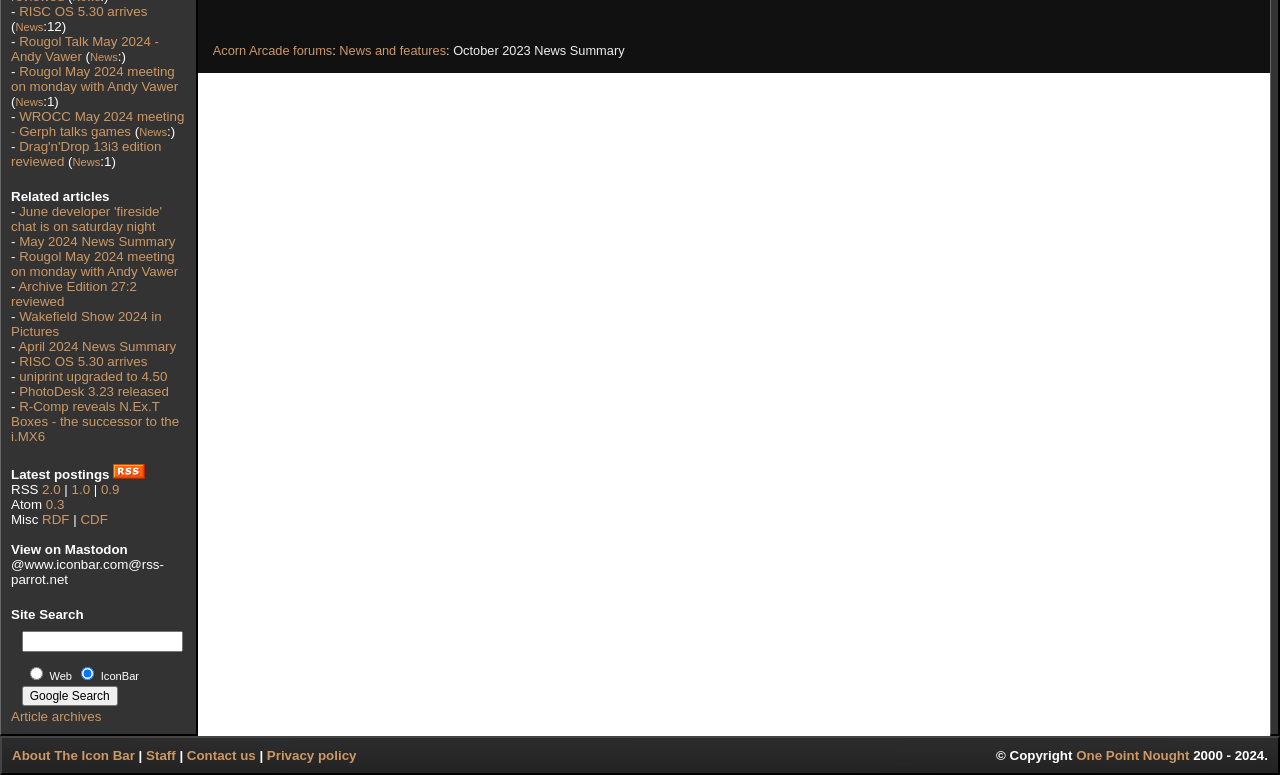Based on the element description: "vidconf", identify the bounding box coordinates for this UI element. The coordinates must be four float numbers between 0 and 1, listed as [left, top, right, bottom].

None